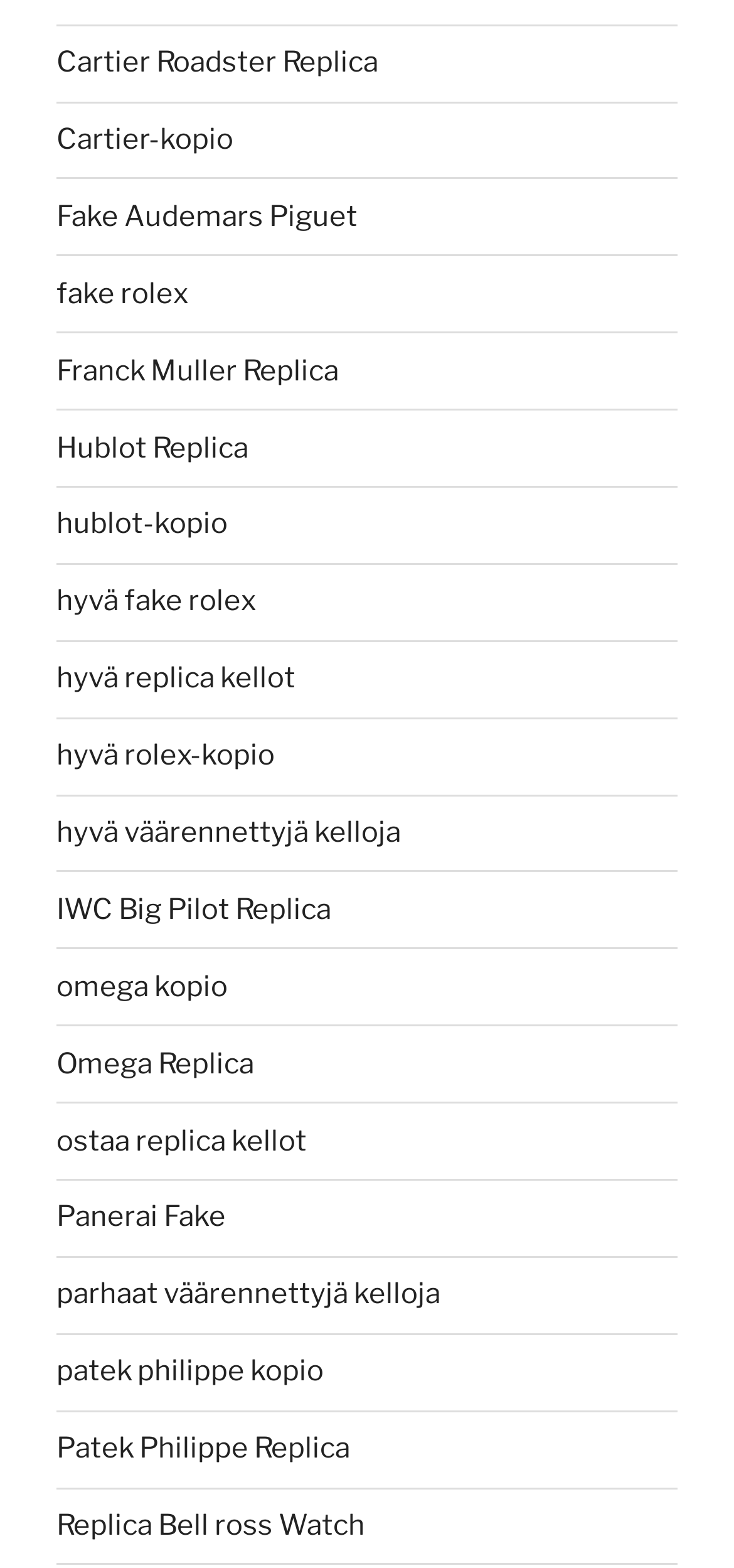Provide a brief response in the form of a single word or phrase:
Are the links listed in any particular order?

Alphabetical order